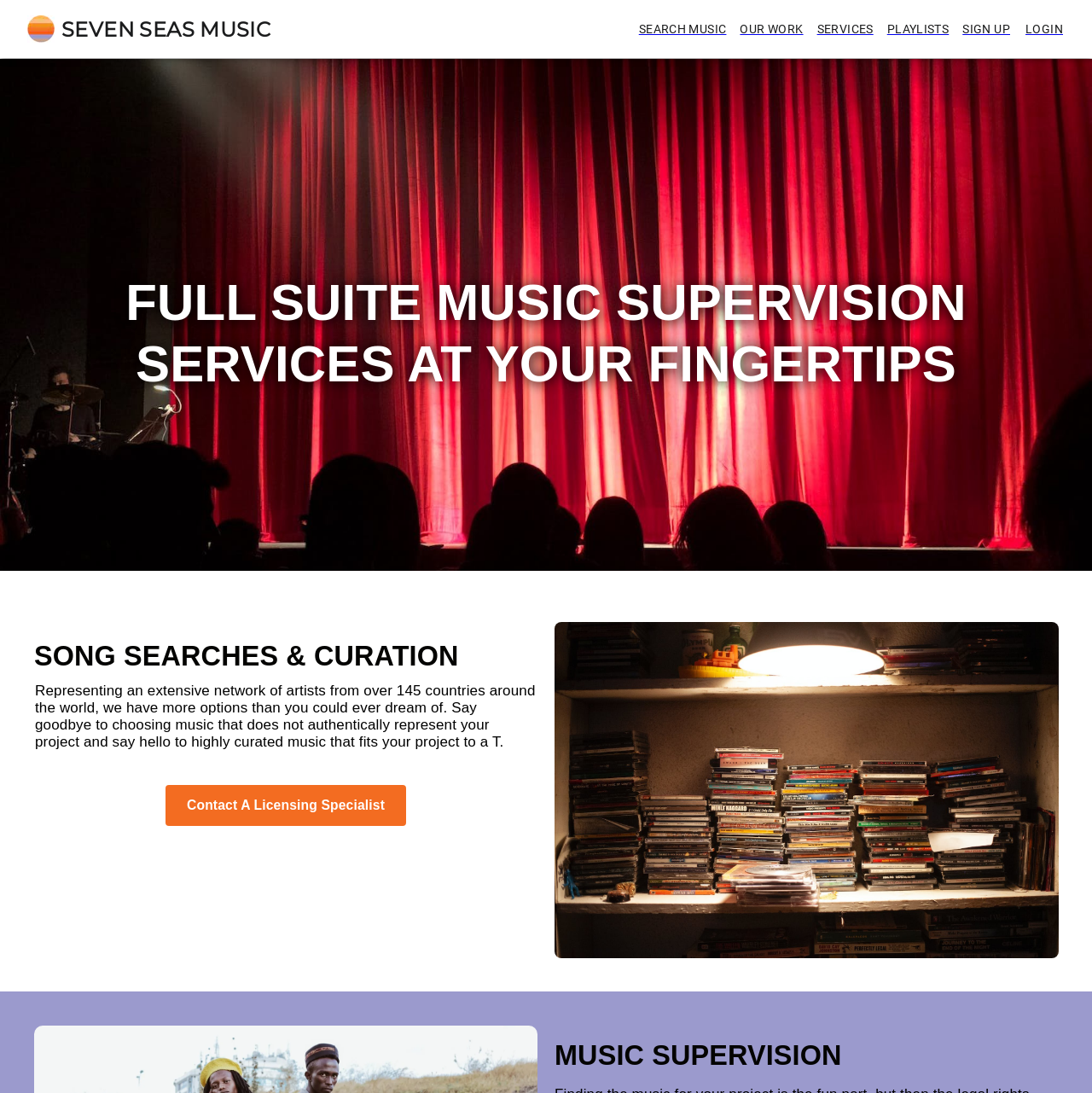Find the bounding box coordinates for the UI element that matches this description: "SEVEN SEAS MUSIC".

[0.019, 0.009, 0.26, 0.044]